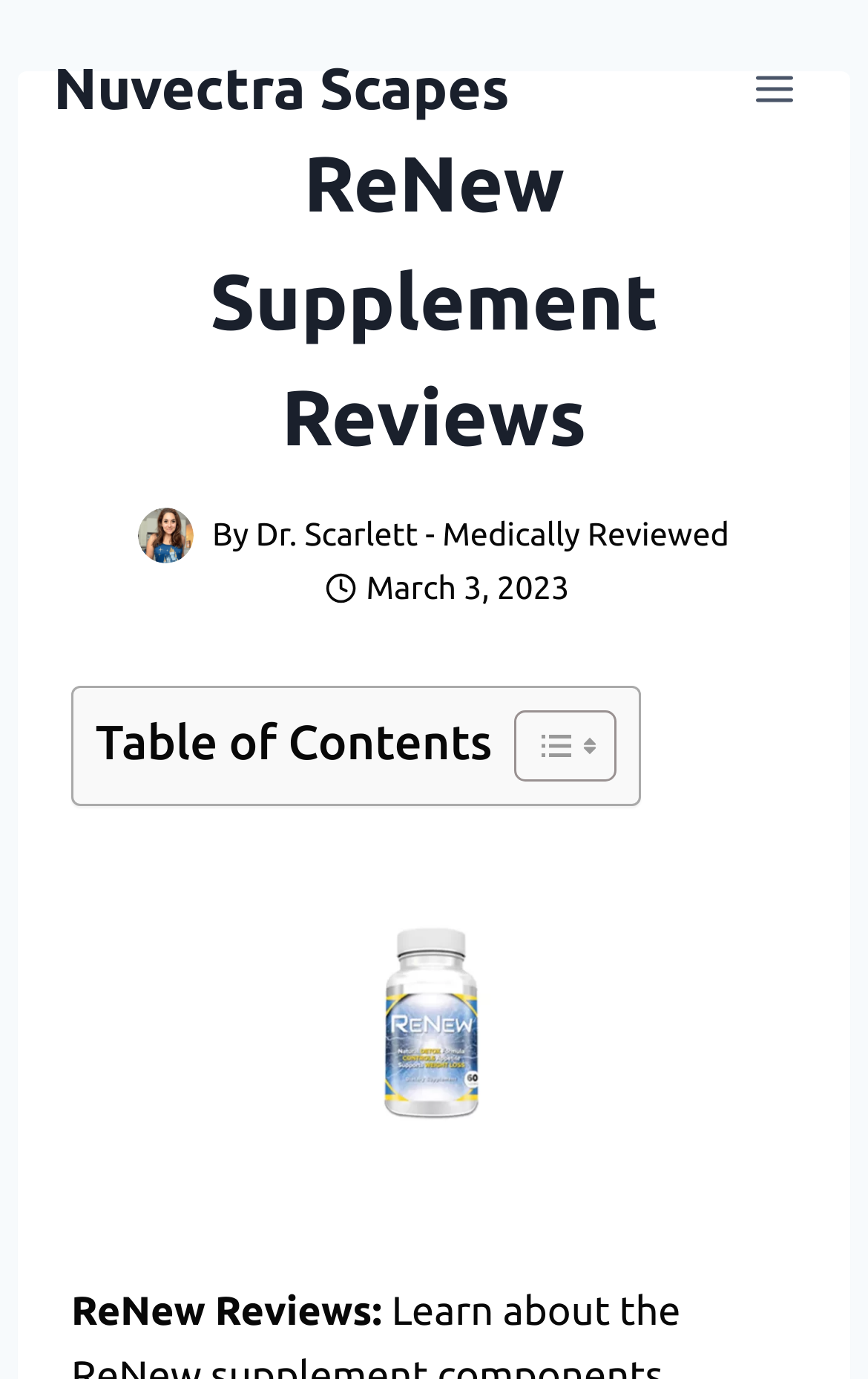Based on the element description Dr. Scarlett - Medically Reviewed, identify the bounding box of the UI element in the given webpage screenshot. The coordinates should be in the format (top-left x, top-left y, bottom-right x, bottom-right y) and must be between 0 and 1.

[0.295, 0.374, 0.84, 0.4]